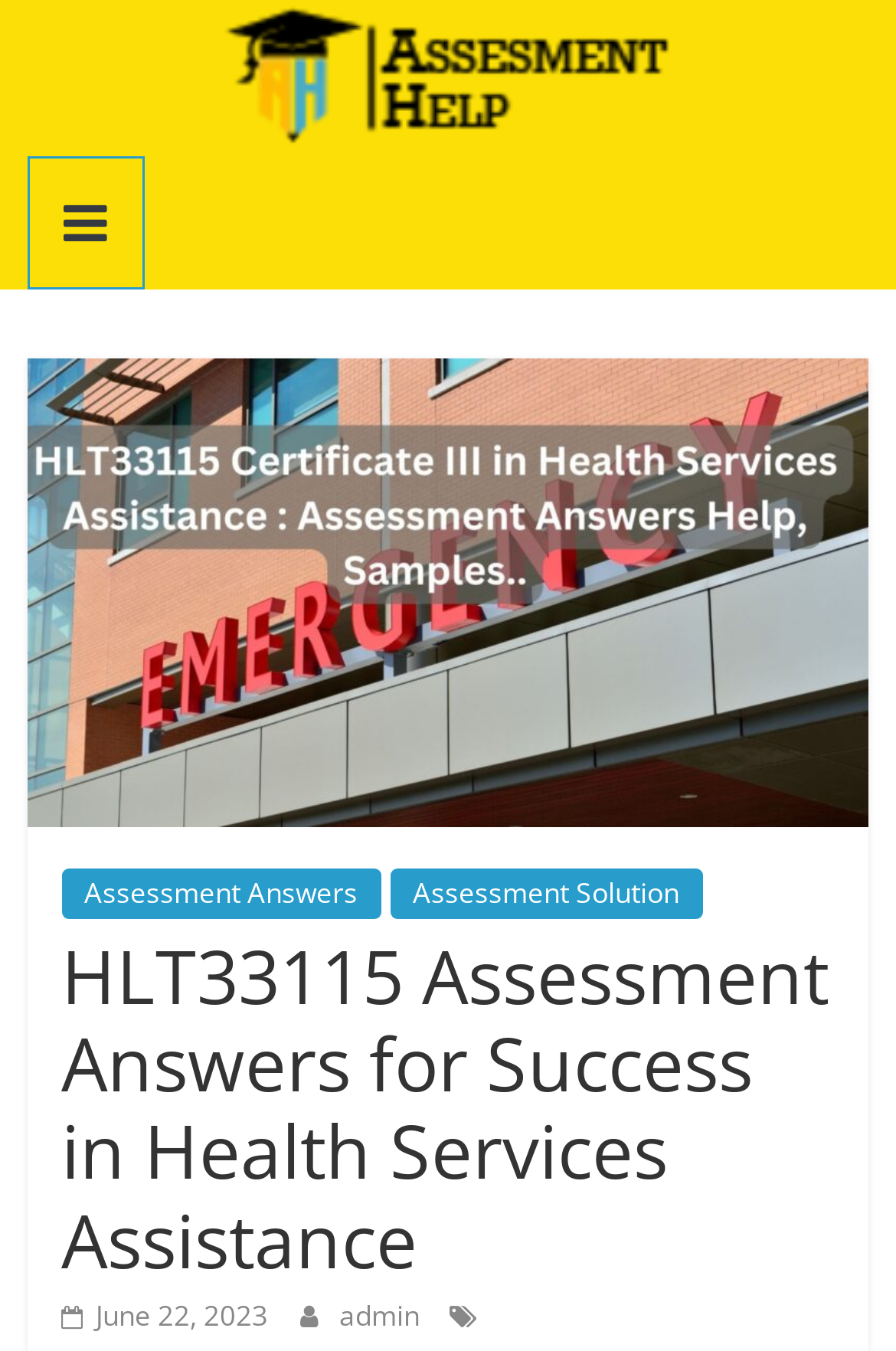Specify the bounding box coordinates (top-left x, top-left y, bottom-right x, bottom-right y) of the UI element in the screenshot that matches this description: Back to Top

None